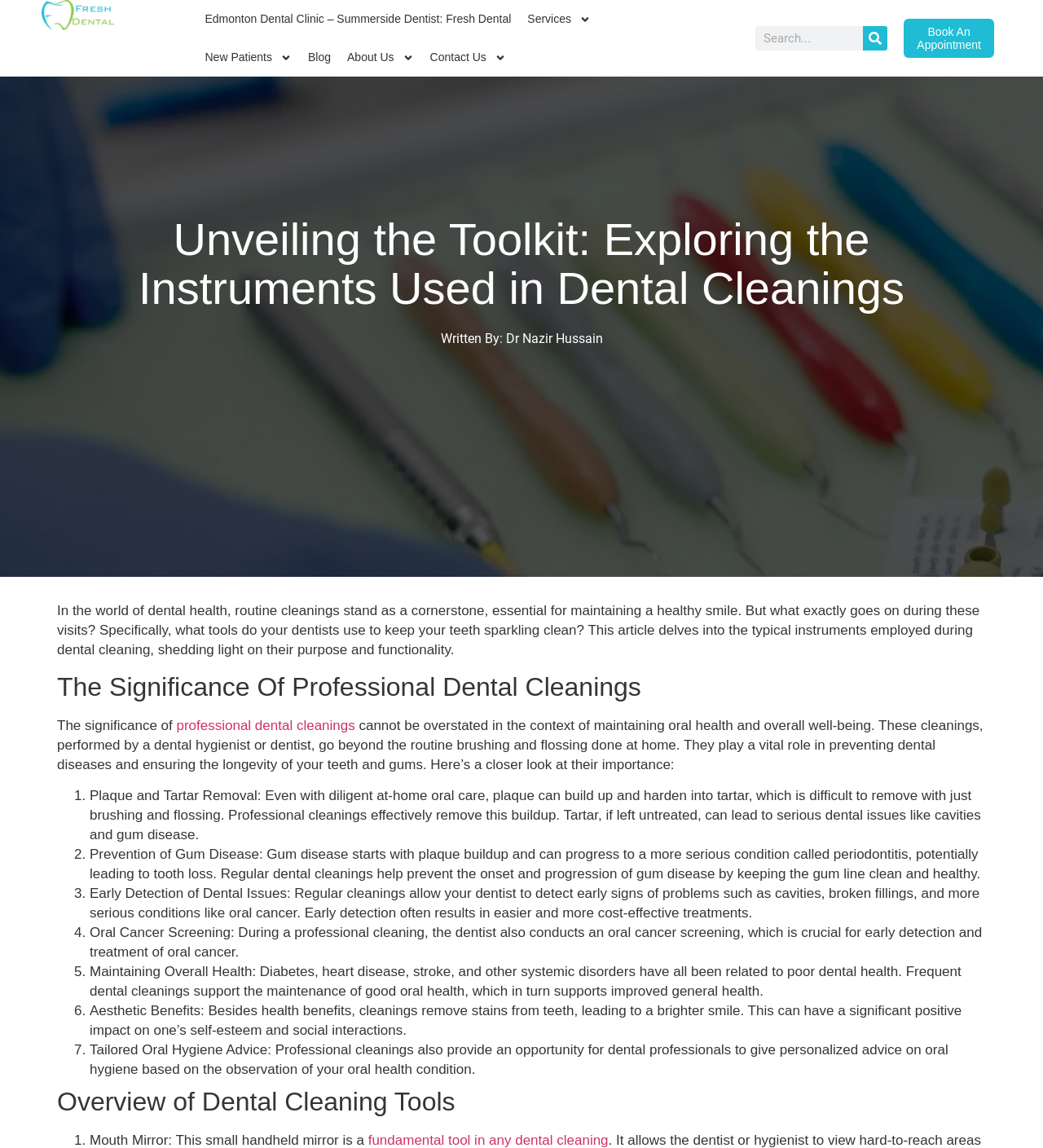Extract the bounding box coordinates of the UI element described by: "parent_node: Search name="s" placeholder="Search..."". The coordinates should include four float numbers ranging from 0 to 1, e.g., [left, top, right, bottom].

[0.724, 0.023, 0.828, 0.044]